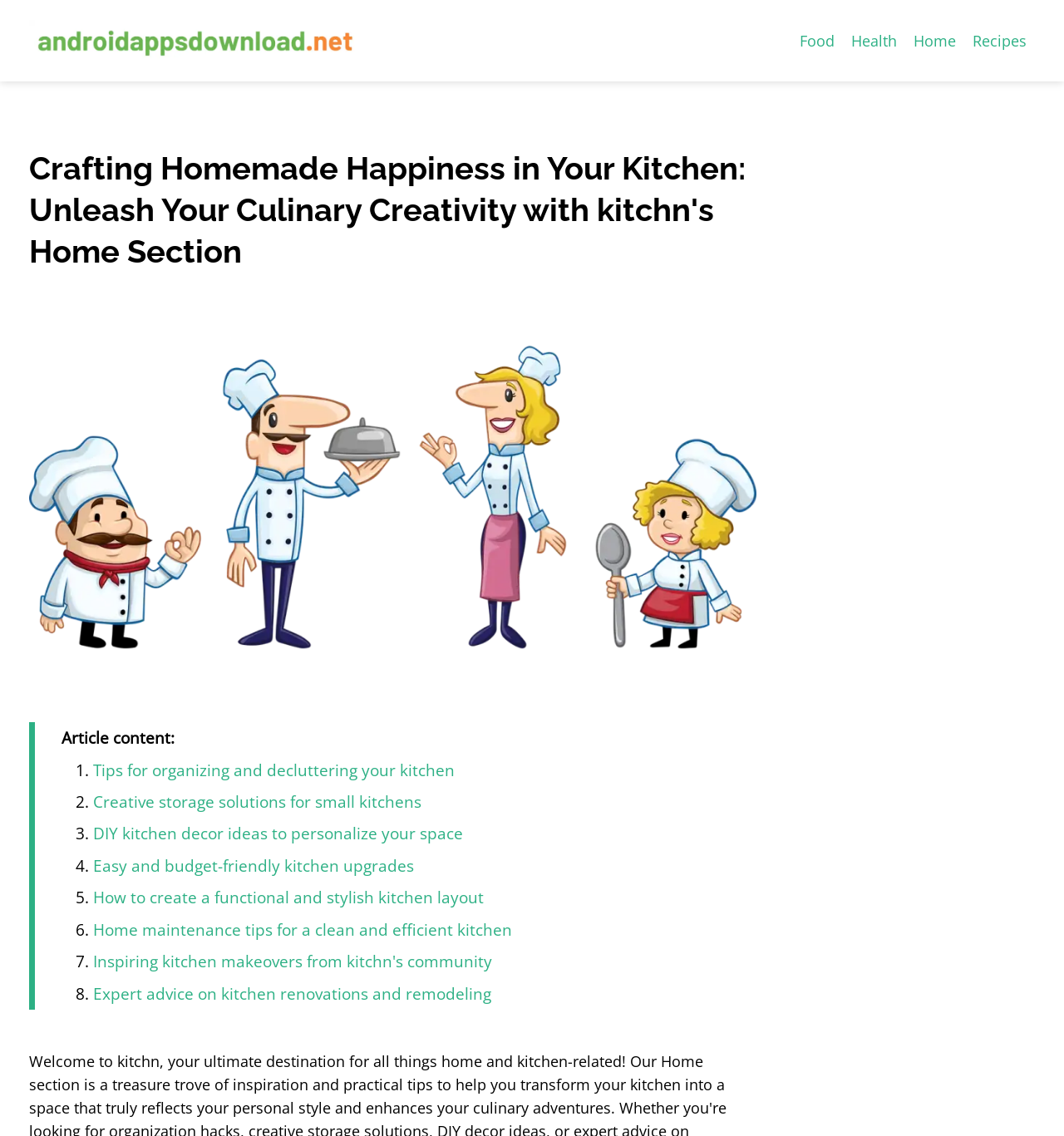What is the main topic of this webpage?
Based on the screenshot, answer the question with a single word or phrase.

Kitchen organization and decor